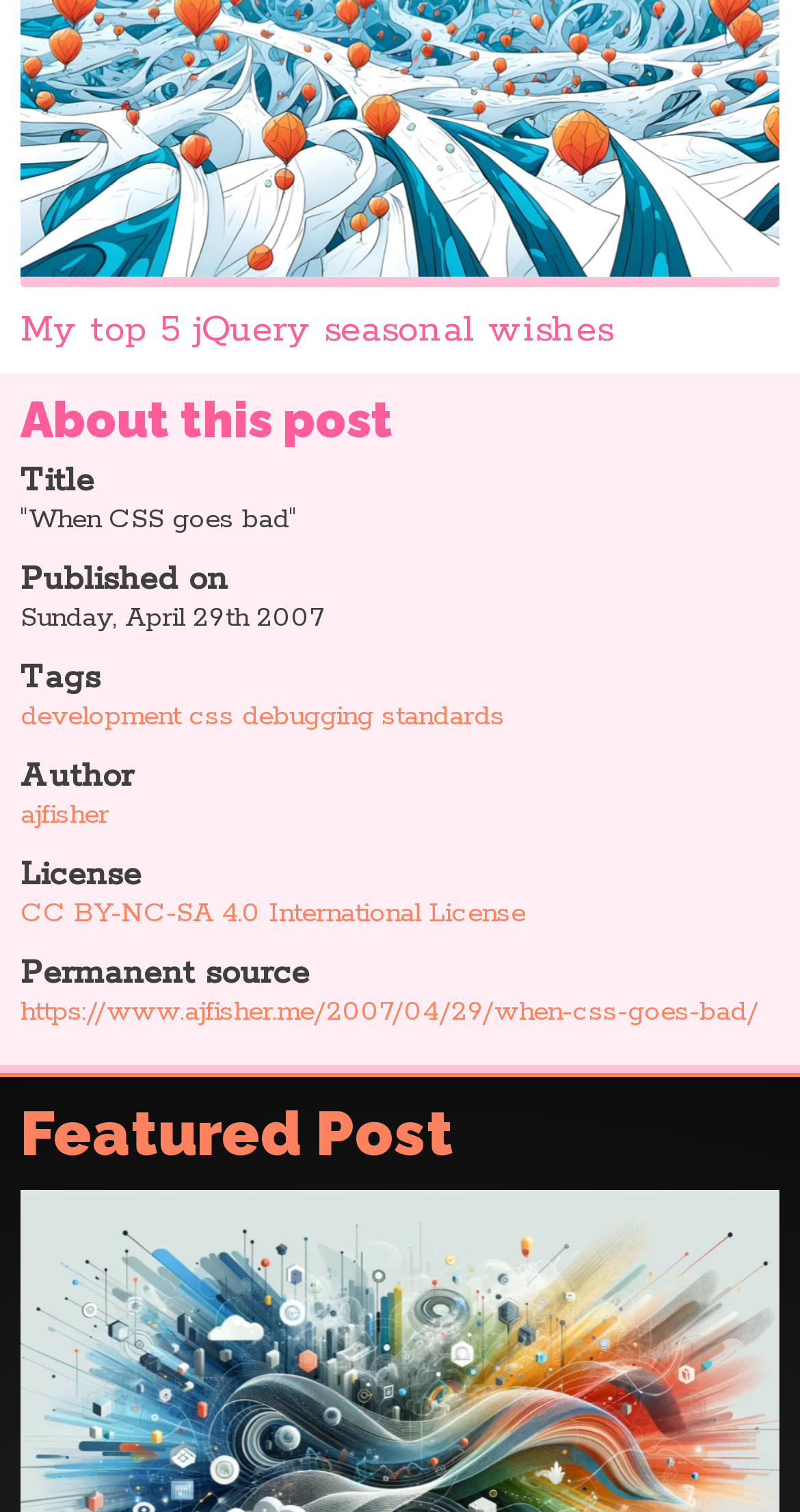Who is the author of this post?
Using the picture, provide a one-word or short phrase answer.

ajfisher